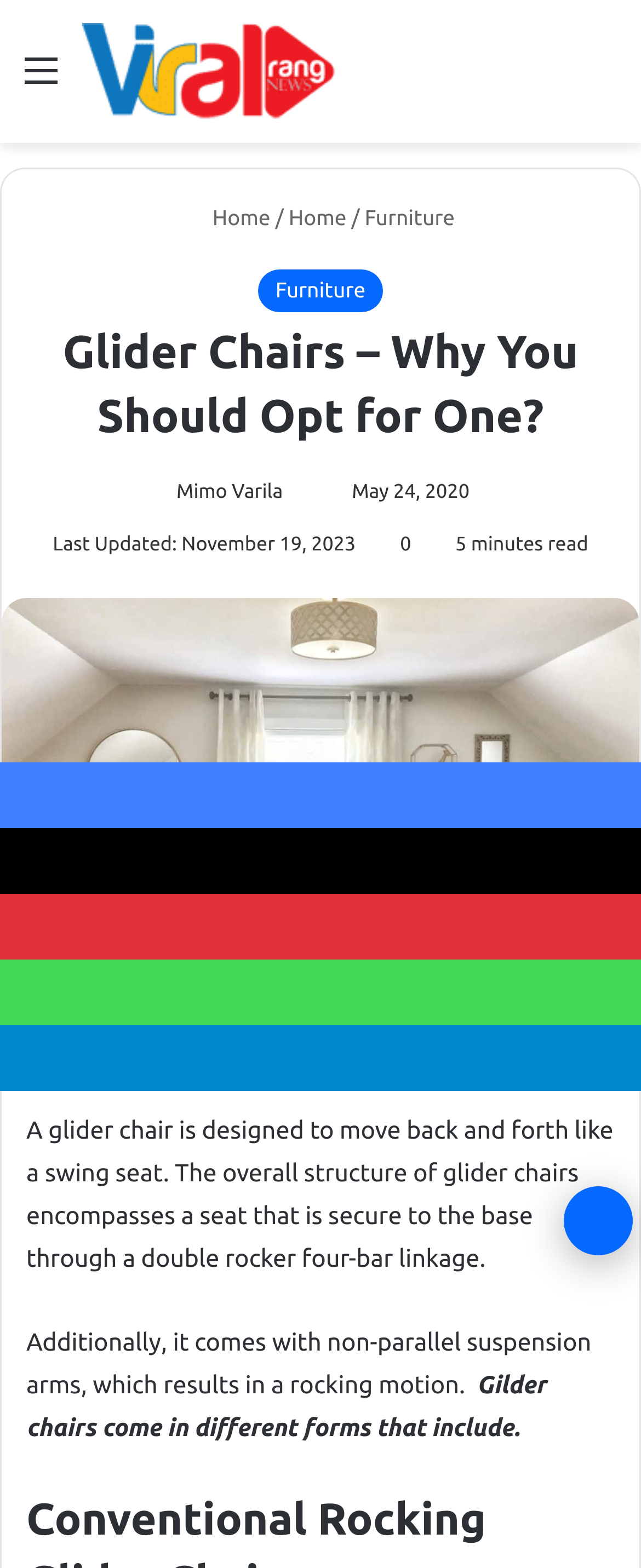Please respond to the question with a concise word or phrase:
What is the structure of a glider chair?

Seat secure to base